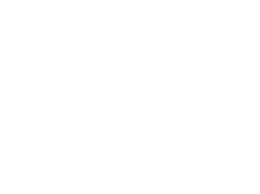What is the name of the collection this ring belongs to?
Based on the screenshot, give a detailed explanation to answer the question.

According to the caption, the ring is part of a featured collection titled 'Jewelry with Natural Stones', which implies that this is the name of the collection it belongs to.